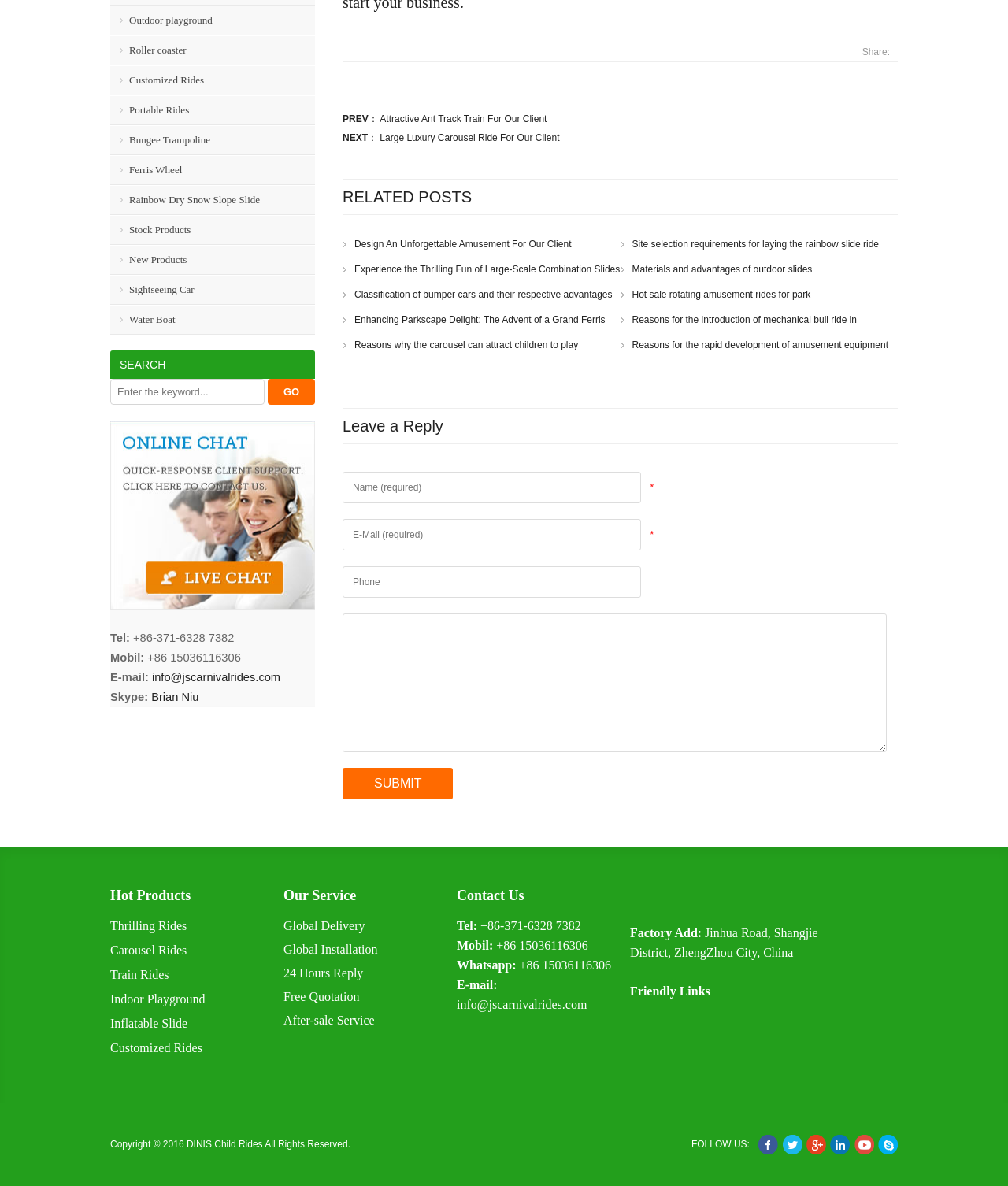Given the element description, predict the bounding box coordinates in the format (top-left x, top-left y, bottom-right x, bottom-right y). Make sure all values are between 0 and 1. Here is the element description: info@jscarnivalrides.com

[0.151, 0.566, 0.278, 0.576]